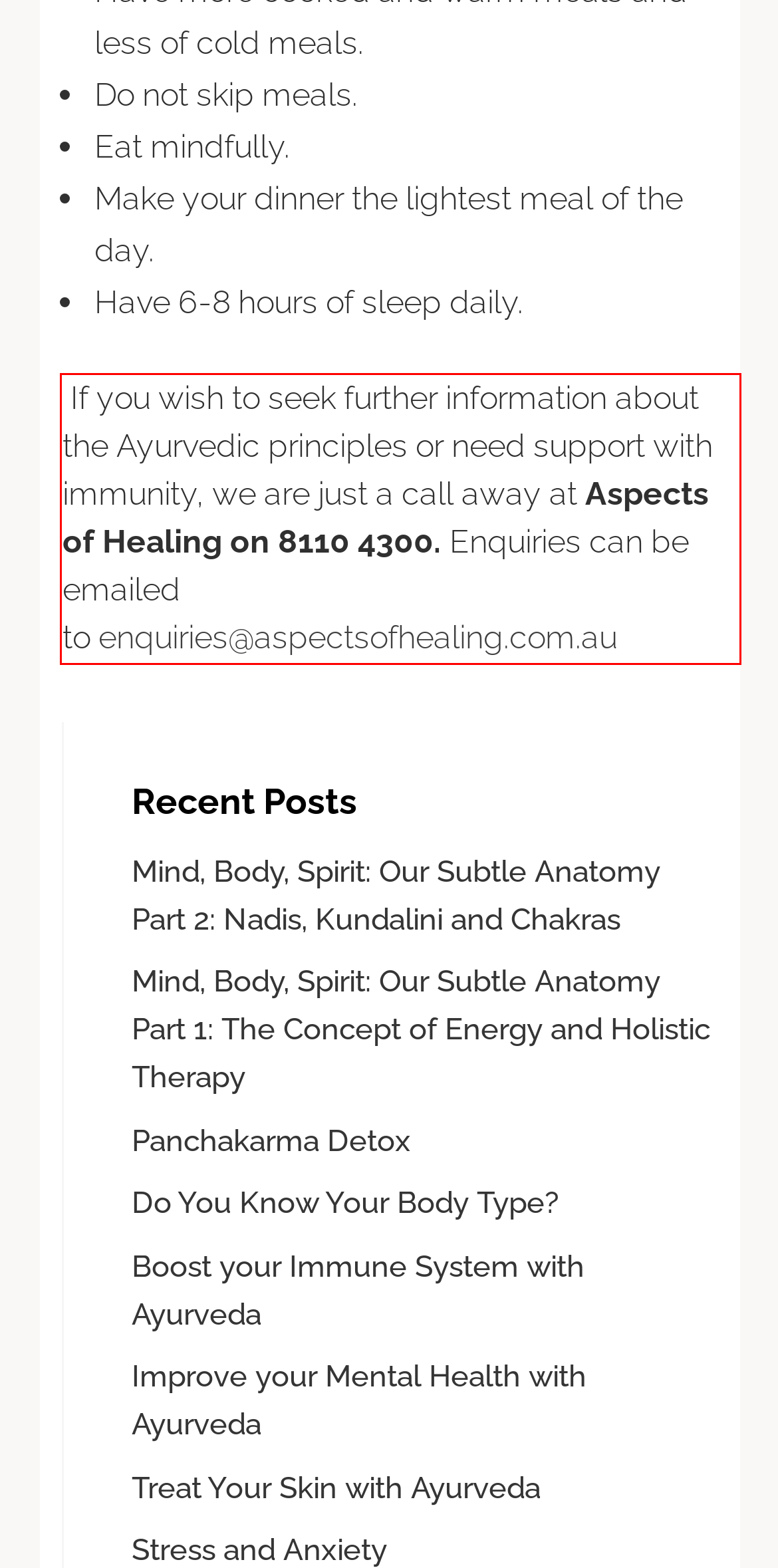Your task is to recognize and extract the text content from the UI element enclosed in the red bounding box on the webpage screenshot.

If you wish to seek further information about the Ayurvedic principles or need support with immunity, we are just a call away at Aspects of Healing on 8110 4300. Enquiries can be emailed to enquiries@aspectsofhealing.com.au